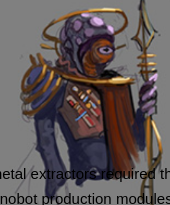Look at the image and write a detailed answer to the question: 
What is the purpose of nanobot production modules?

According to the caption, early metal extractors required their own nanobot production modules to replenish faulty nanobots, which is essential to maintain operational efficiency in environments with sufficient gravity, where 'dead' nanobots create a metallic substrate.